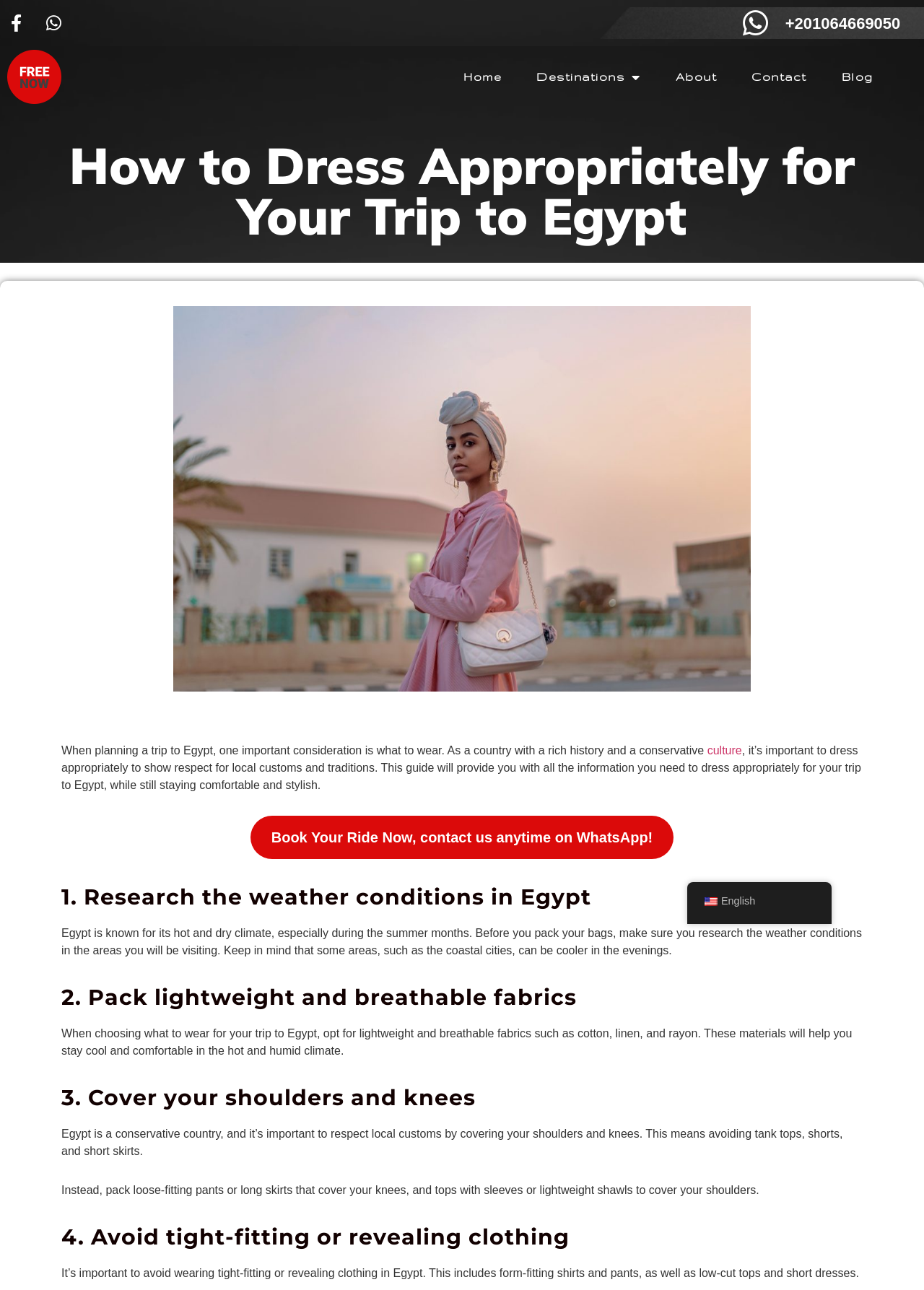How many tips are provided for dressing appropriately in Egypt?
We need a detailed and meticulous answer to the question.

The webpage provides four tips for dressing appropriately in Egypt, which are: researching the weather conditions, packing lightweight and breathable fabrics, covering shoulders and knees, and avoiding tight-fitting or revealing clothing.